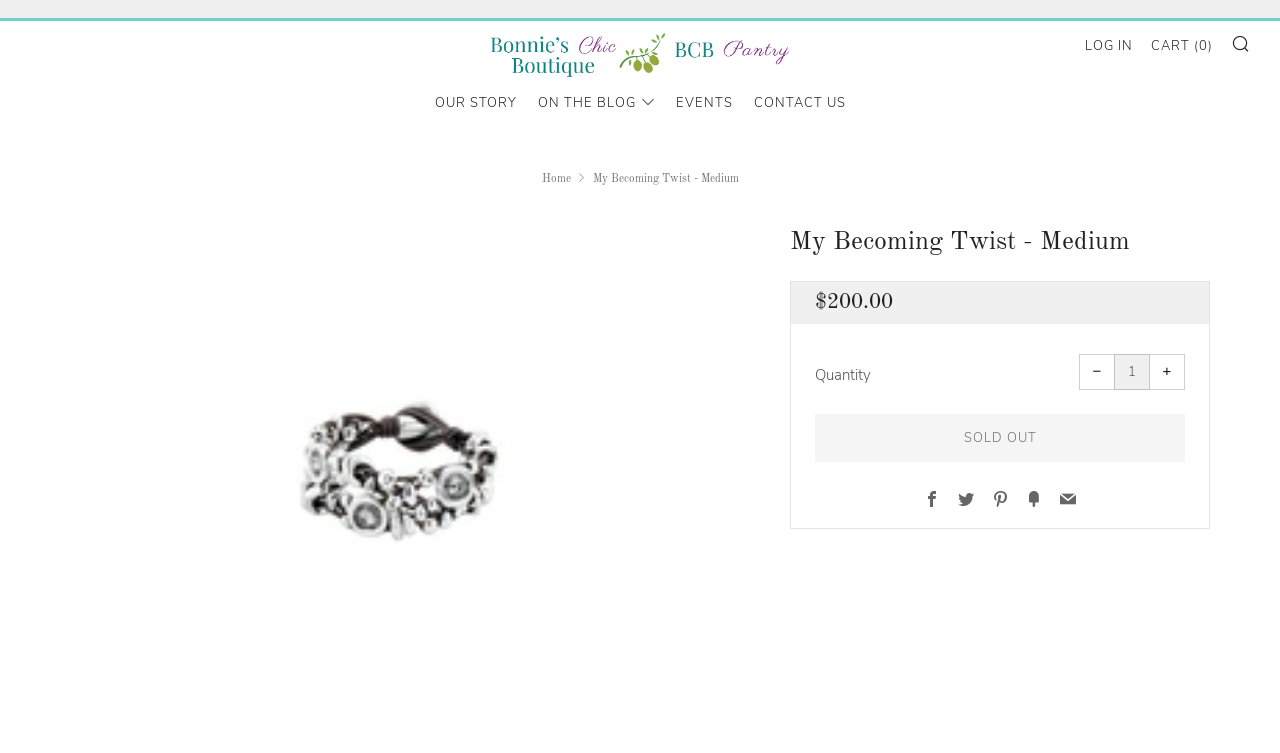Please determine the bounding box coordinates of the element's region to click for the following instruction: "increase item quantity by one".

[0.898, 0.47, 0.926, 0.517]